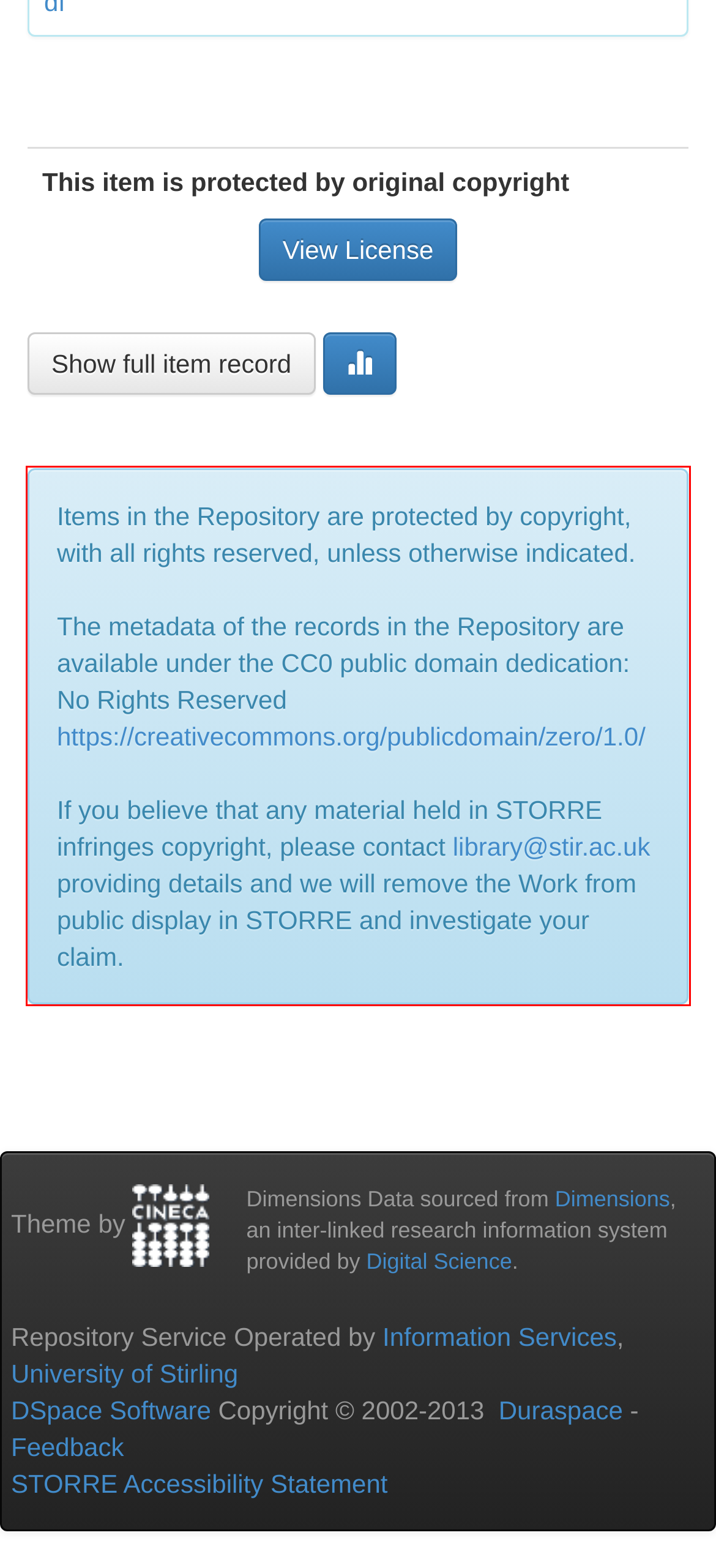Given a screenshot of a webpage, locate the red bounding box and extract the text it encloses.

Items in the Repository are protected by copyright, with all rights reserved, unless otherwise indicated. The metadata of the records in the Repository are available under the CC0 public domain dedication: No Rights Reserved https://creativecommons.org/publicdomain/zero/1.0/ If you believe that any material held in STORRE infringes copyright, please contact library@stir.ac.uk providing details and we will remove the Work from public display in STORRE and investigate your claim.